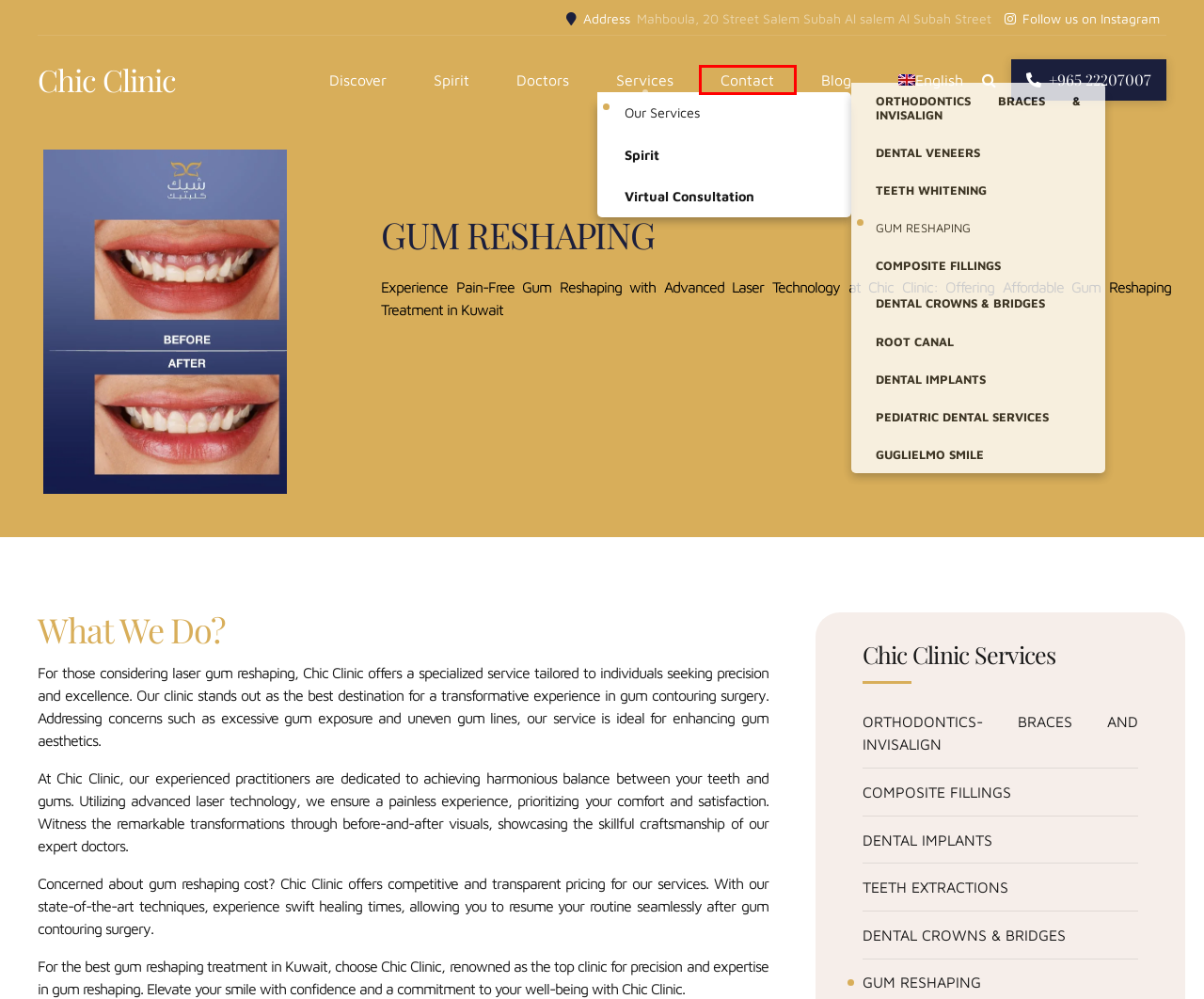You are given a webpage screenshot where a red bounding box highlights an element. Determine the most fitting webpage description for the new page that loads after clicking the element within the red bounding box. Here are the candidates:
A. Teeth Whitening Dentist in Kuwait | Best Clinic & Treatment
B. Guglilmo Smile - Your Ultimate Dental Solution
C. Best And Affordable Dentists In Kuwait | Dental Clinic
D. Best Dentist For Kids | Best Pediatric Dentist In Kuwait
E. Best Composite Tooth Filling Dental Clinic In Kuwait
F. Contact Chic Clinics - Your Nearby Emergency Dentist
G. Hollywood Smile Dental Veneers Clinic In Kuwait | Chic Clinics
H. علاج اللثة التجميلي - Chic Clinic

F